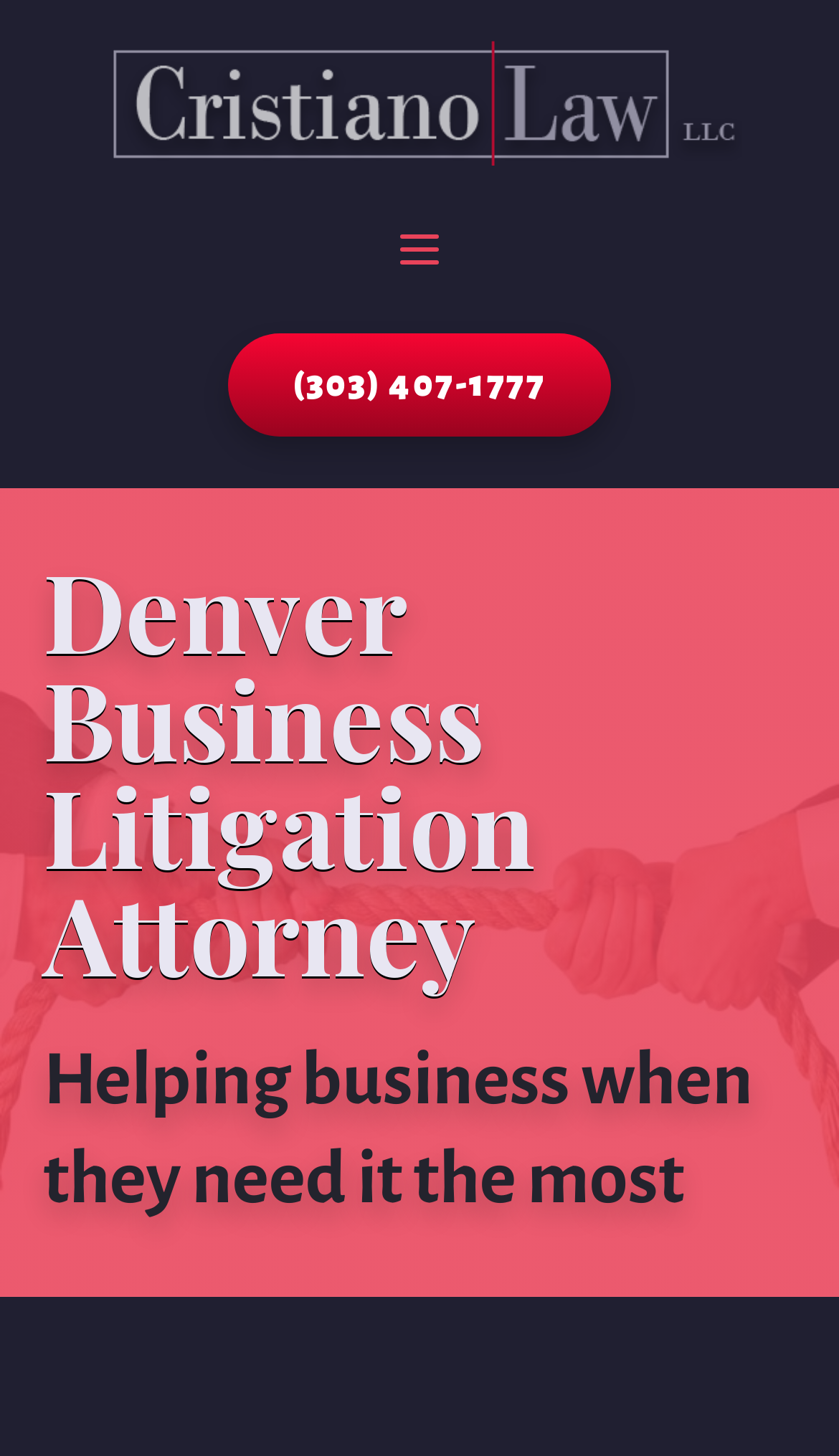Please extract the primary headline from the webpage.

Denver Business Litigation Attorney